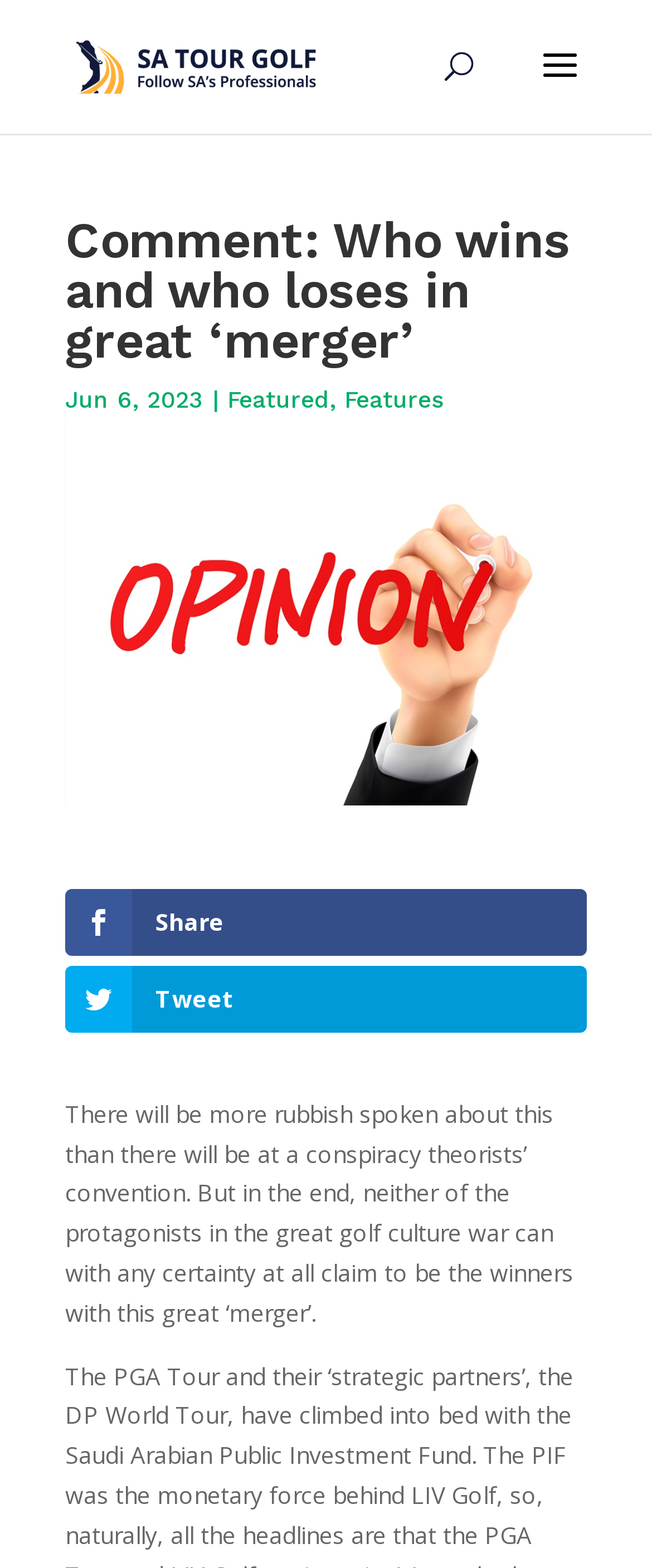What is the date of the article?
Offer a detailed and exhaustive answer to the question.

I found the date of the article by looking at the StaticText element with the text 'Jun 6, 2023' which is located at [0.1, 0.246, 0.313, 0.263] and is a sibling of the heading element.